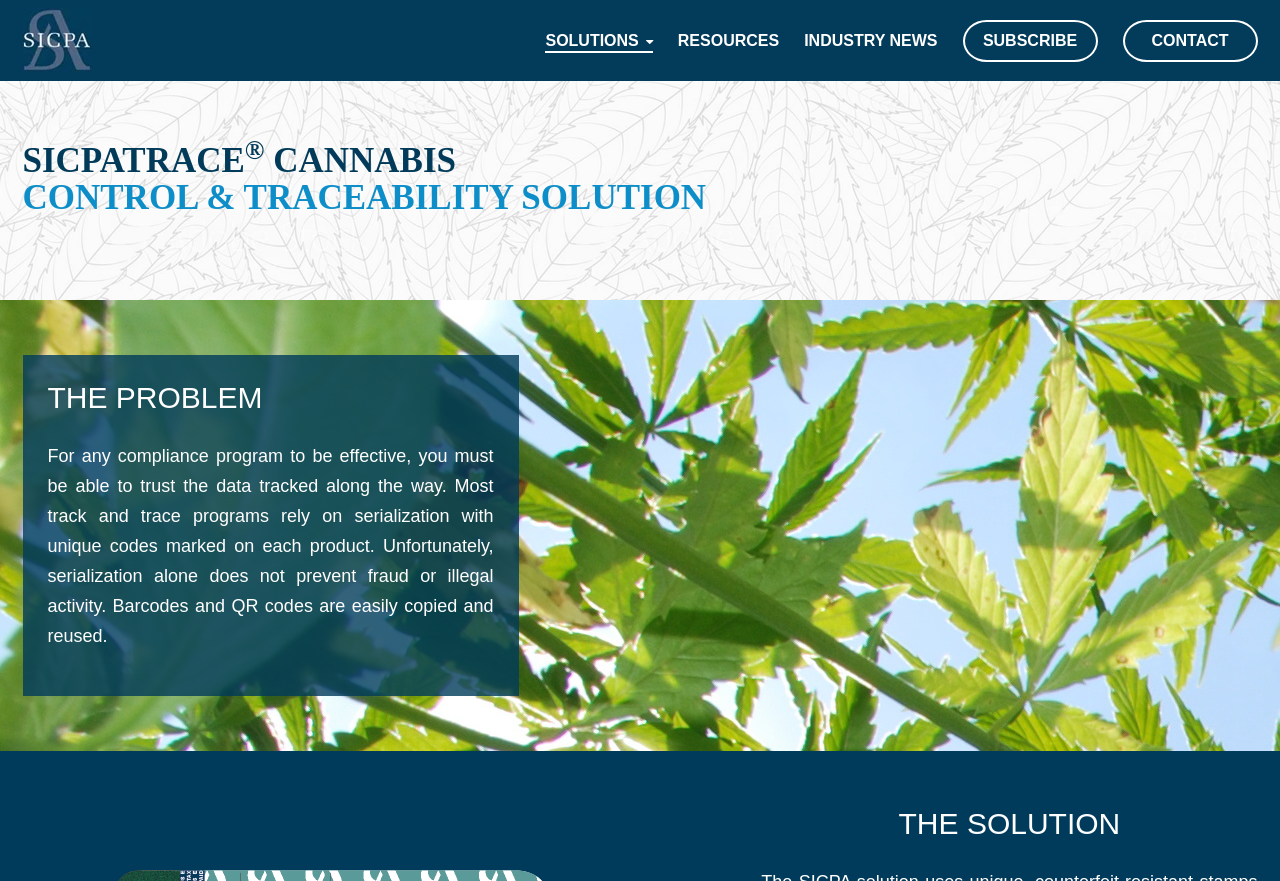What is the logo image filename?
Refer to the screenshot and answer in one word or phrase.

logo-new.jpg